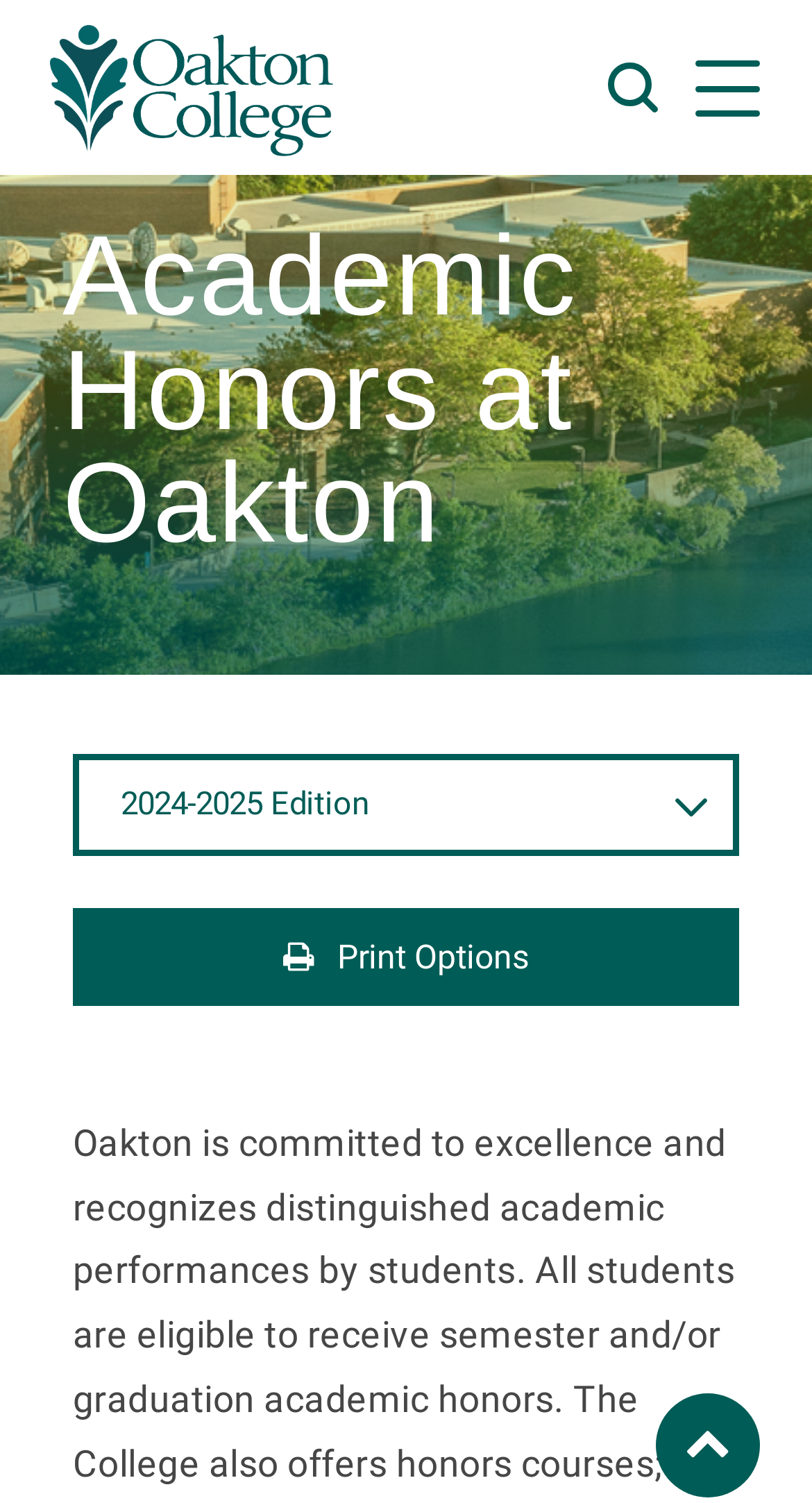What is the purpose of the 'Back to top' button?
Use the information from the screenshot to give a comprehensive response to the question.

I inferred the purpose of the 'Back to top' button by analyzing its location at the bottom of the page and its icon, which is an upward arrow. This suggests that it is used to navigate back to the top of the page.